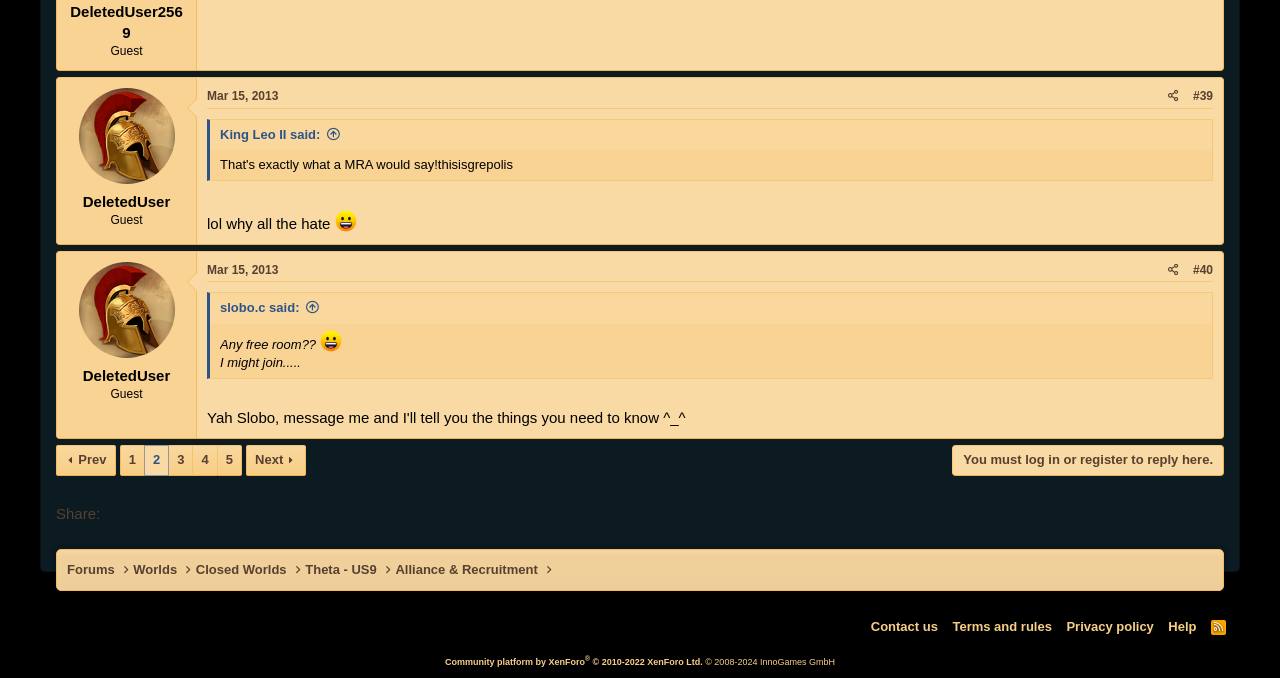Using floating point numbers between 0 and 1, provide the bounding box coordinates in the format (top-left x, top-left y, bottom-right x, bottom-right y). Locate the UI element described here: Accessibility

None